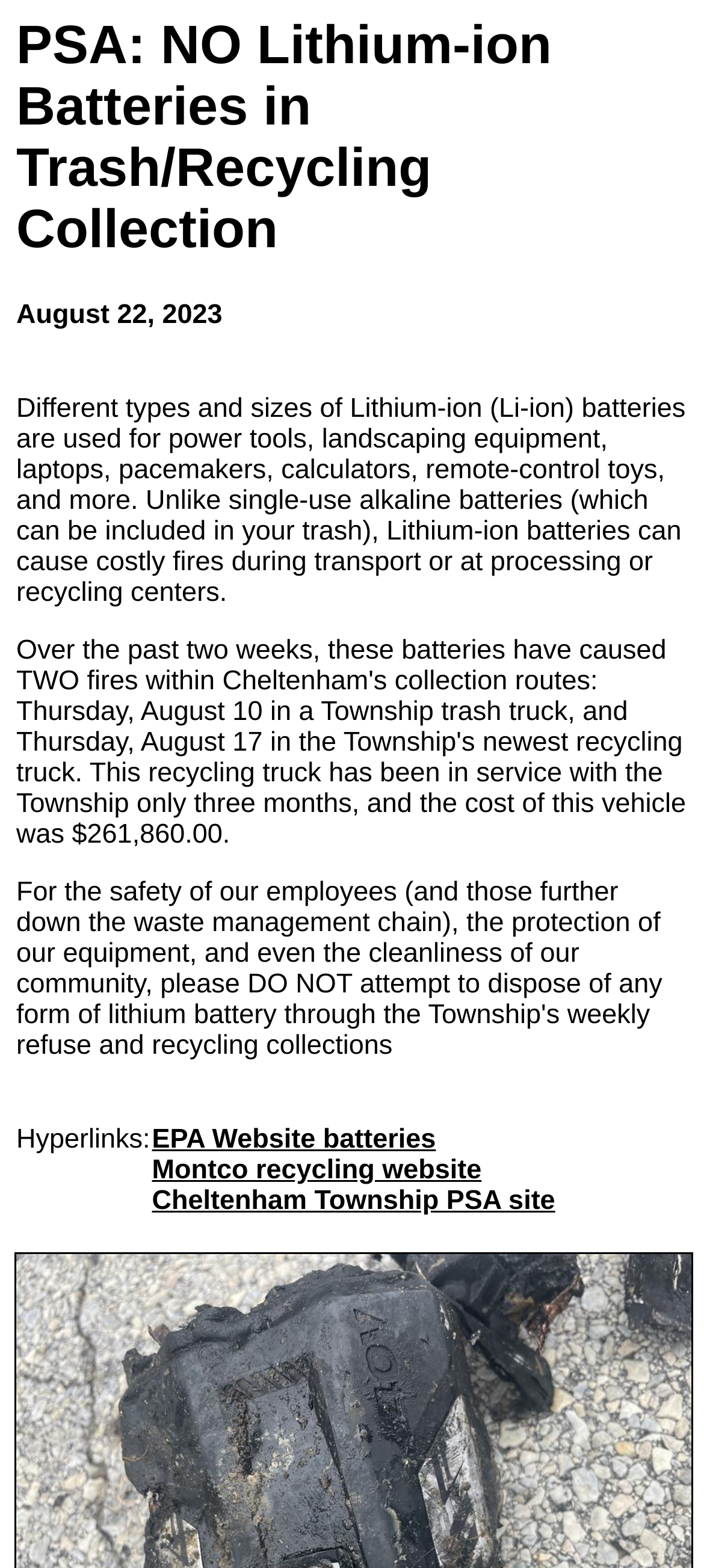Offer an in-depth caption of the entire webpage.

The webpage is about Cheltenham Fire Company, and it appears to be a public service announcement (PSA) page. At the top, there is a prominent message "PSA: NO Lithium-ion Batteries in Trash/Recycling Collection" in a table cell that spans almost the entire width of the page.

Below this message, there is a table with multiple rows. The first row contains a blank cell, followed by a row with a date "August 22, 2023". The next row is another blank cell, and then there is a long paragraph of text that explains the dangers of disposing of Lithium-ion batteries in trash or recycling collections. This paragraph takes up most of the page's vertical space.

After the paragraph, there are a few more blank cells, and then a row with a header "Hyperlinks:" followed by three links to external websites: the EPA Website, Montco recycling website, and Cheltenham Township PSA site. These links are aligned horizontally and take up about half of the page's width.

Throughout the page, there are no images, and the layout is primarily composed of tables and text. The text is organized in a clear and readable manner, with headings and paragraphs that provide important information about the safe disposal of Lithium-ion batteries.